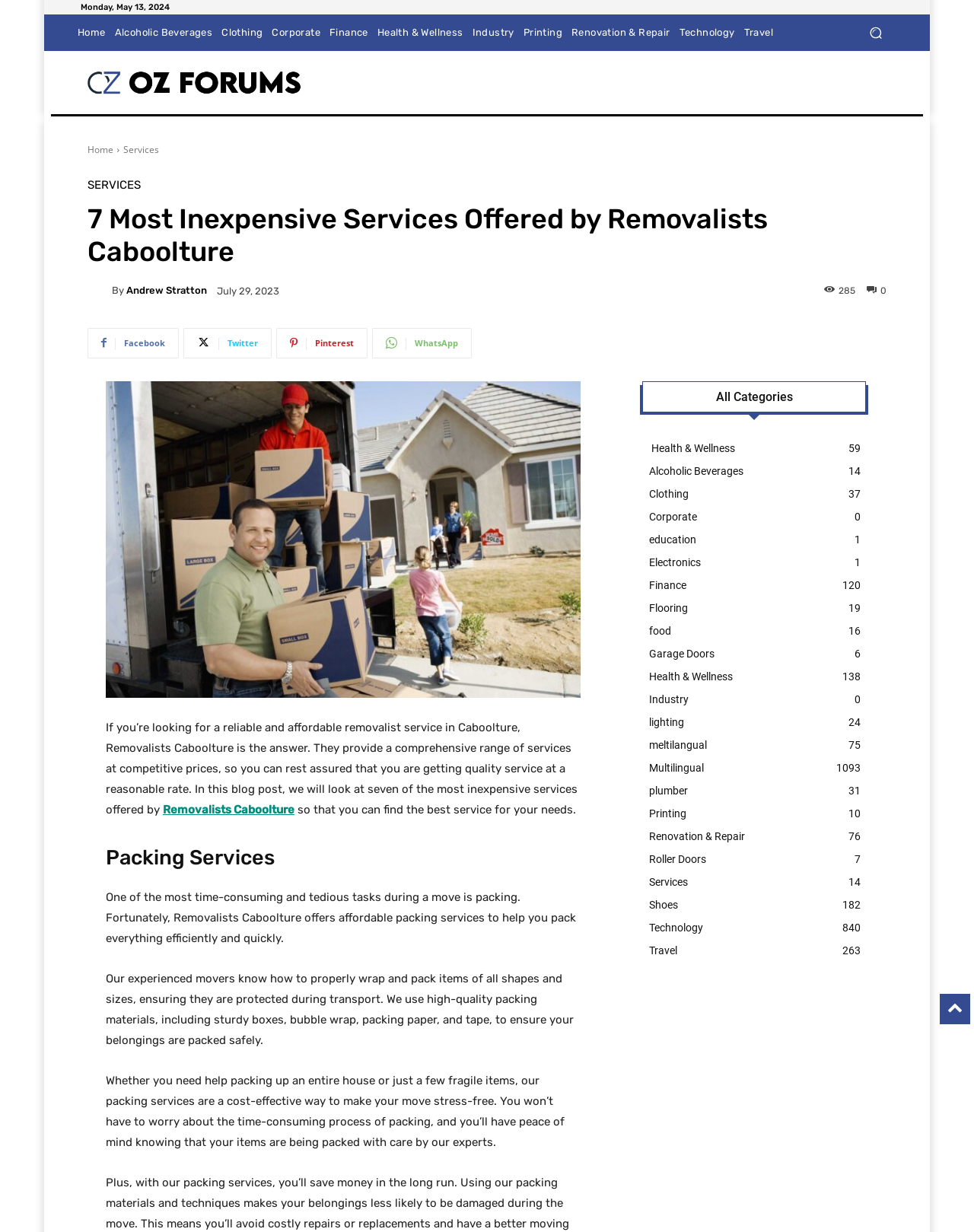Indicate the bounding box coordinates of the element that needs to be clicked to satisfy the following instruction: "Visit the 'Services' page". The coordinates should be four float numbers between 0 and 1, i.e., [left, top, right, bottom].

[0.127, 0.116, 0.163, 0.127]